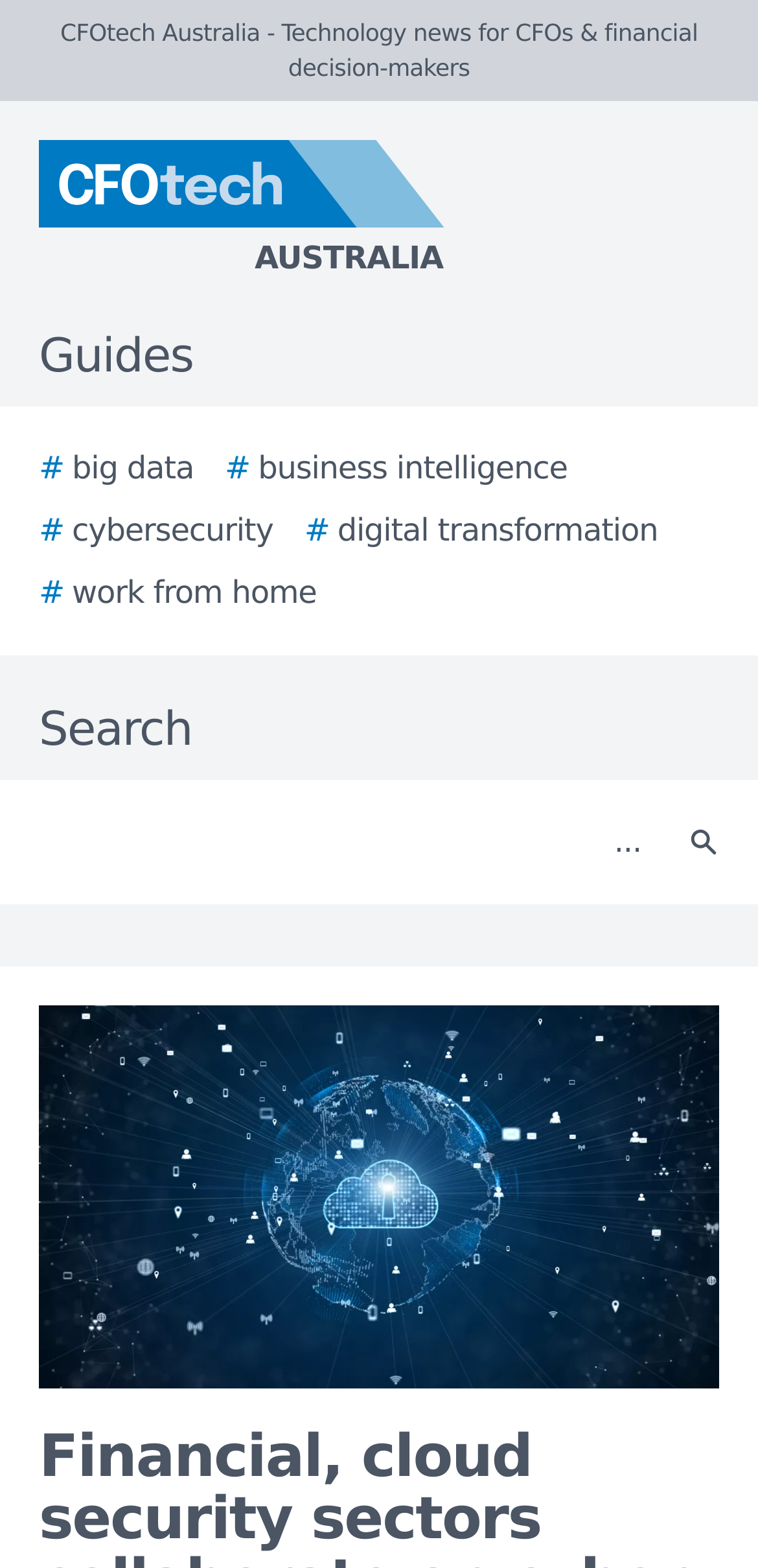Can you find the bounding box coordinates of the area I should click to execute the following instruction: "Click the cybersecurity link"?

[0.051, 0.324, 0.36, 0.353]